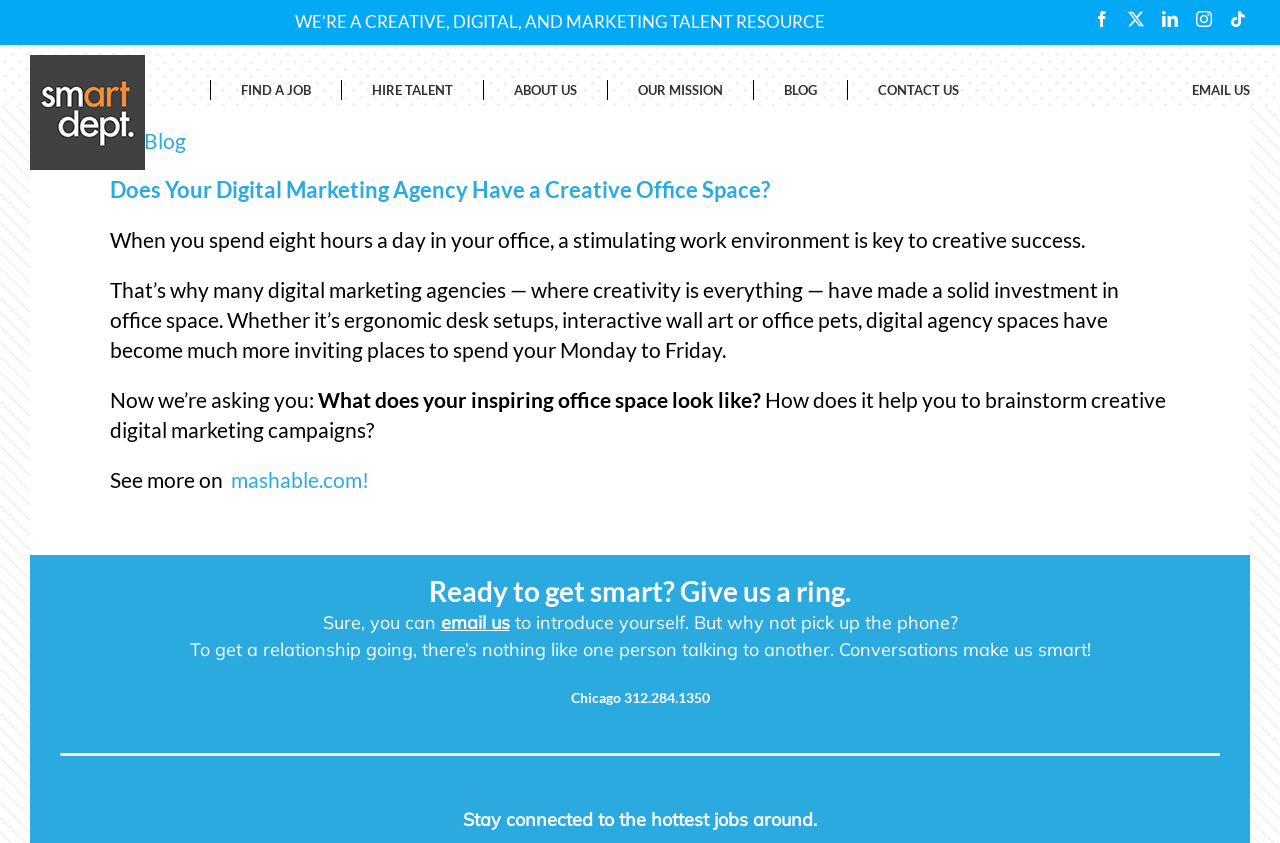Identify the bounding box coordinates of the part that should be clicked to carry out this instruction: "Navigate to the Main Menu".

[0.164, 0.095, 0.977, 0.119]